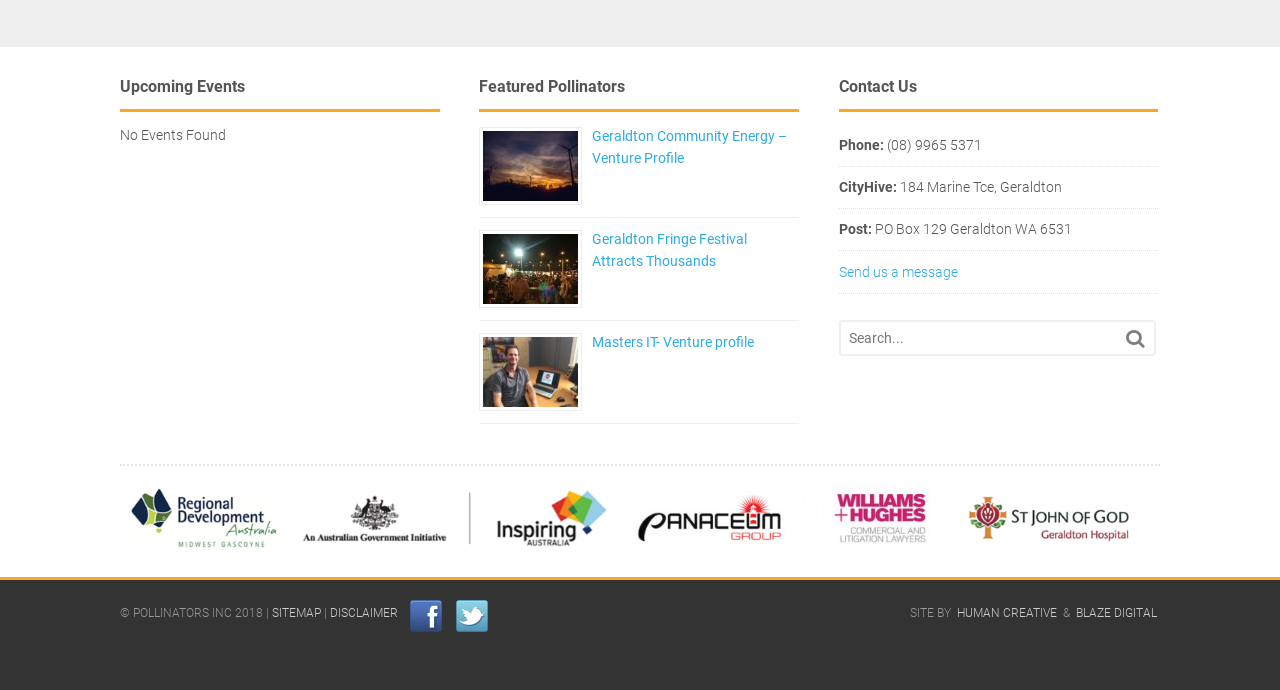From the screenshot, find the bounding box of the UI element matching this description: "Masters IT- Venture profile". Supply the bounding box coordinates in the form [left, top, right, bottom], each a float between 0 and 1.

[0.463, 0.484, 0.589, 0.507]